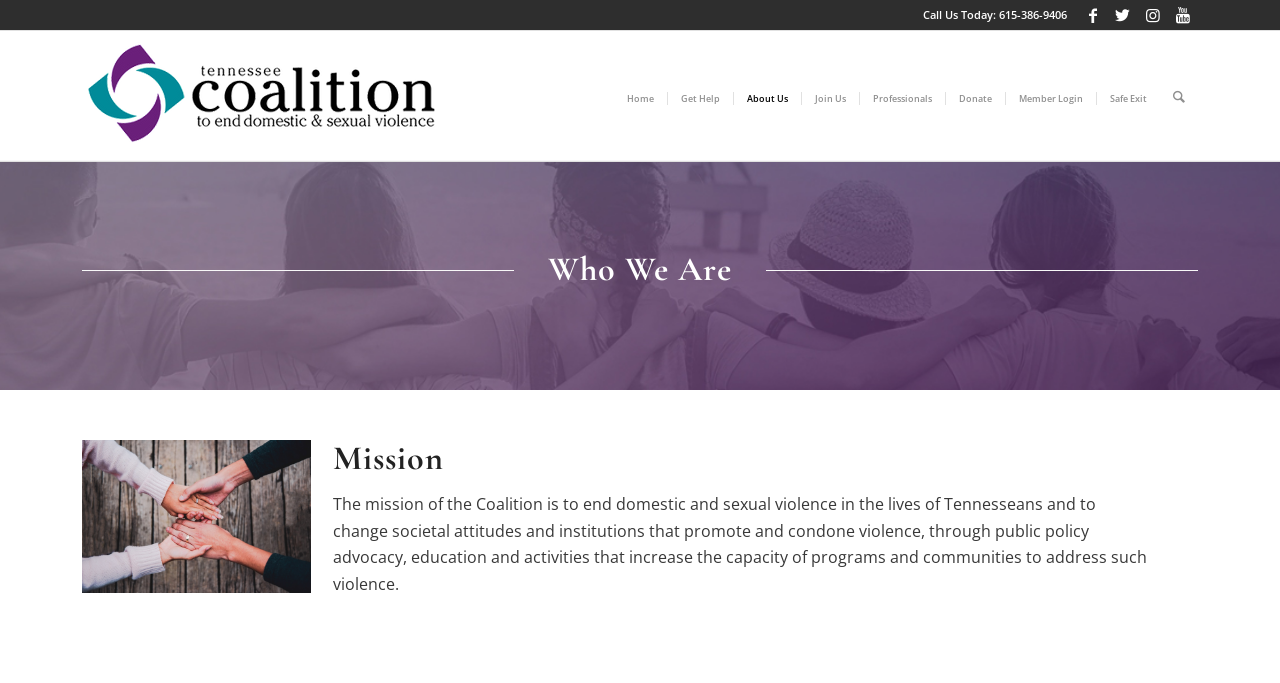Determine the bounding box coordinates for the HTML element mentioned in the following description: "About Us". The coordinates should be a list of four floats ranging from 0 to 1, represented as [left, top, right, bottom].

[0.573, 0.045, 0.626, 0.236]